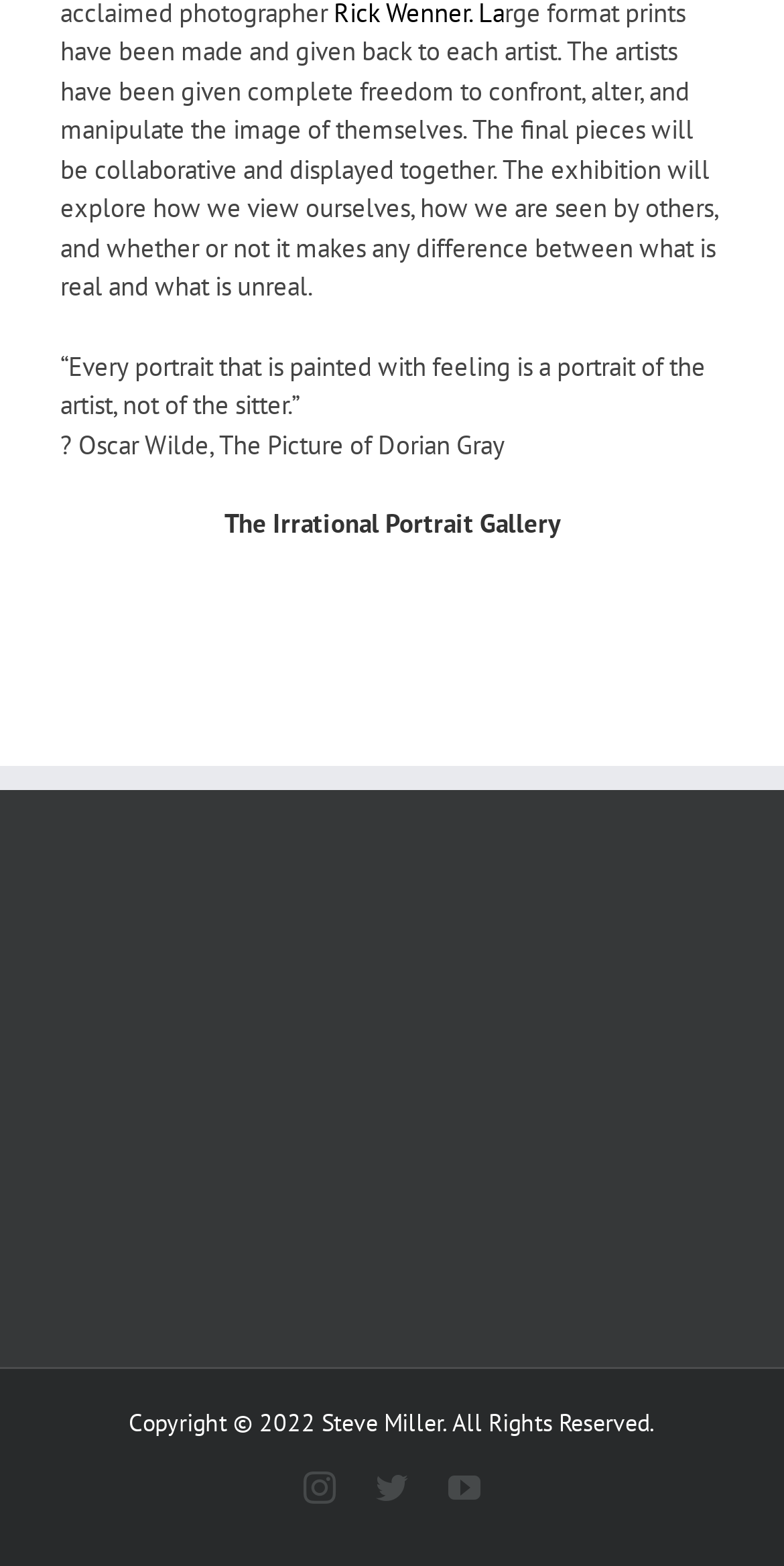Provide the bounding box coordinates for the specified HTML element described in this description: "The Irrational Portrait Gallery". The coordinates should be four float numbers ranging from 0 to 1, in the format [left, top, right, bottom].

[0.286, 0.324, 0.714, 0.346]